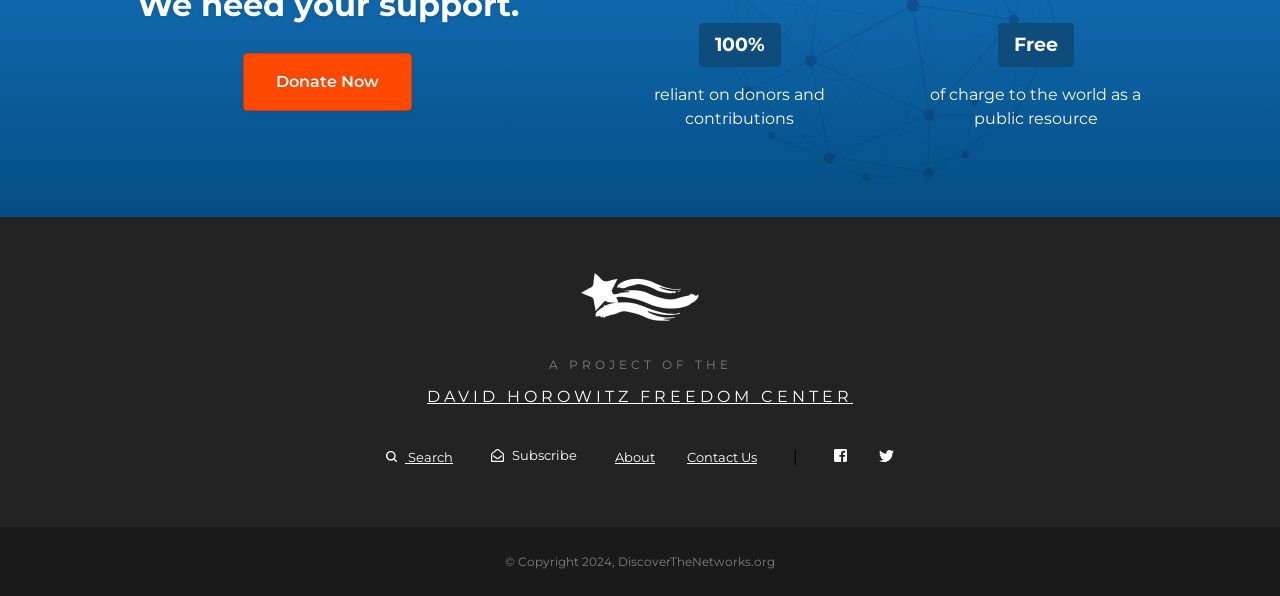Please answer the following question using a single word or phrase: 
What is the name of the organization behind the project?

DAVID HOROWITZ FREEDOM CENTER